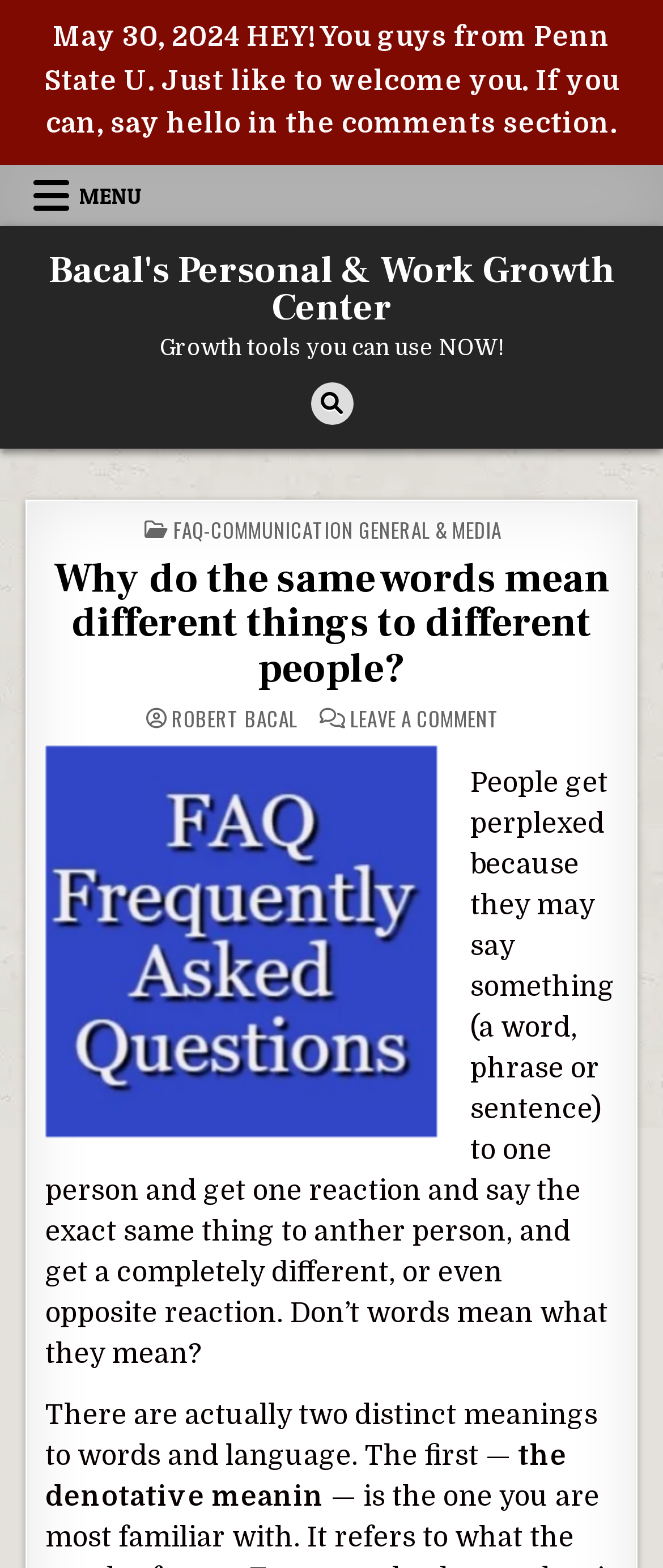What is the author of the post?
Answer the question with a single word or phrase by looking at the picture.

ROBERT BACAL